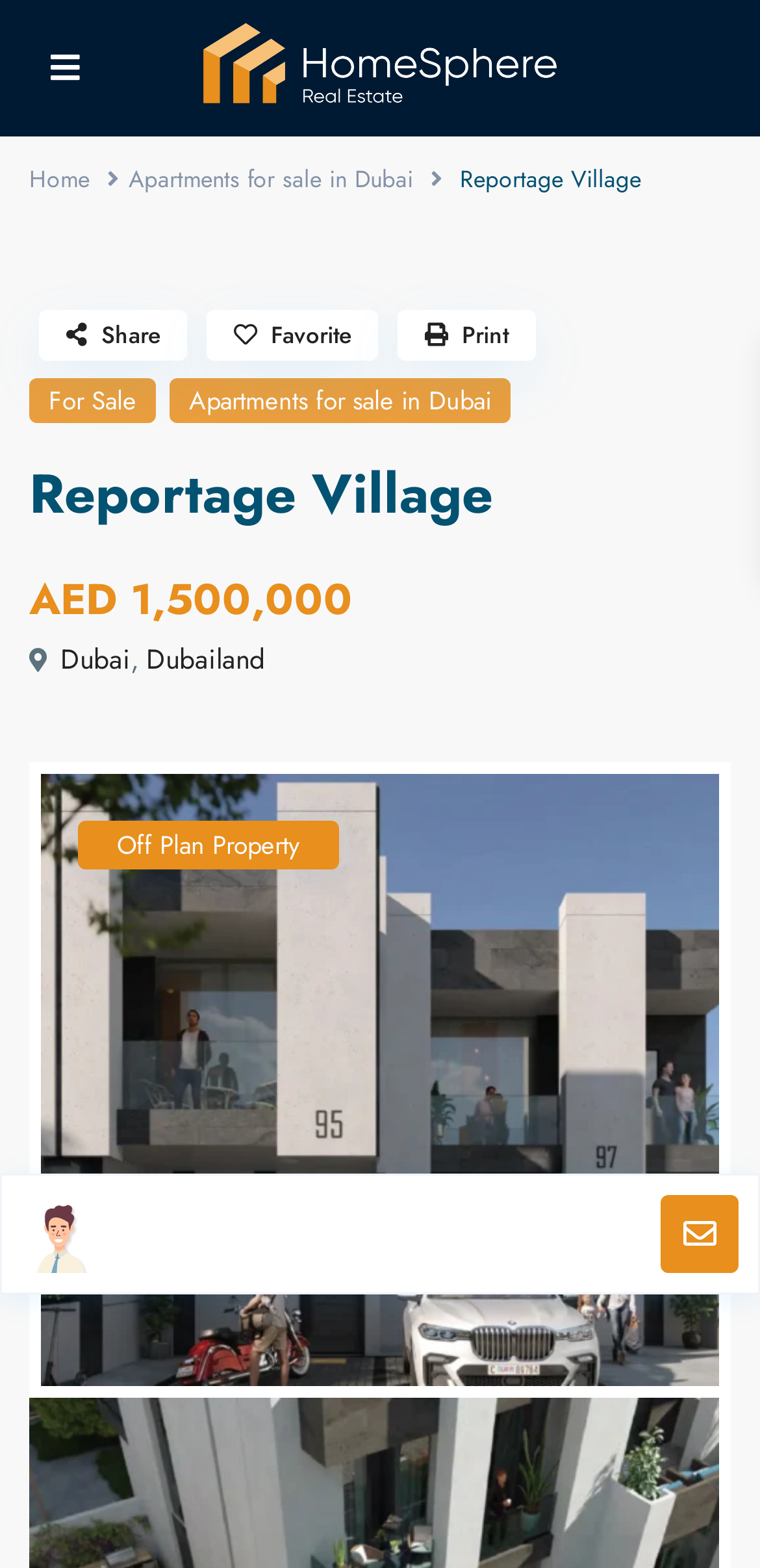What type of property is being sold?
Look at the screenshot and give a one-word or phrase answer.

Off Plan Property